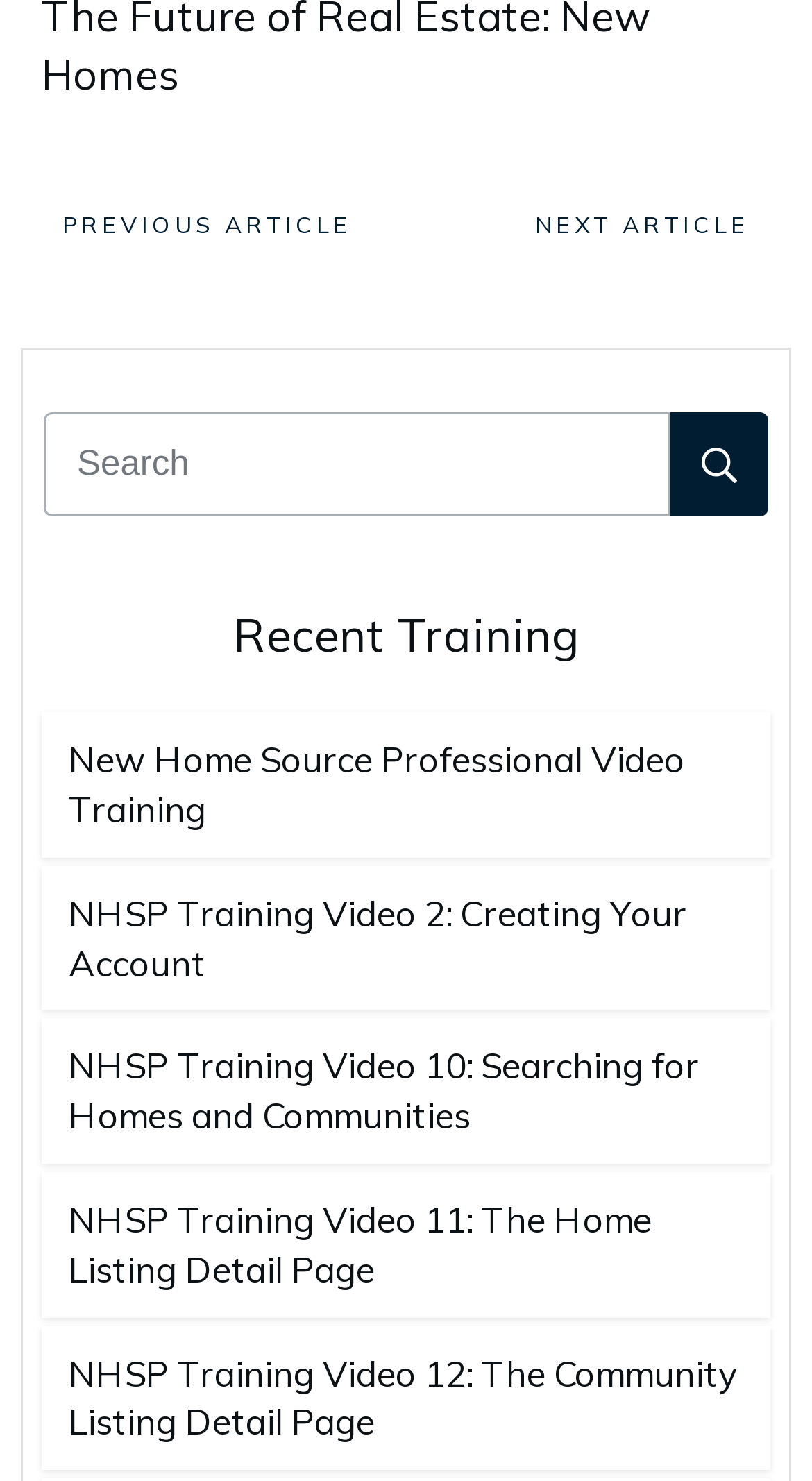Please locate the bounding box coordinates of the region I need to click to follow this instruction: "Read the recent training article".

[0.054, 0.408, 0.946, 0.452]